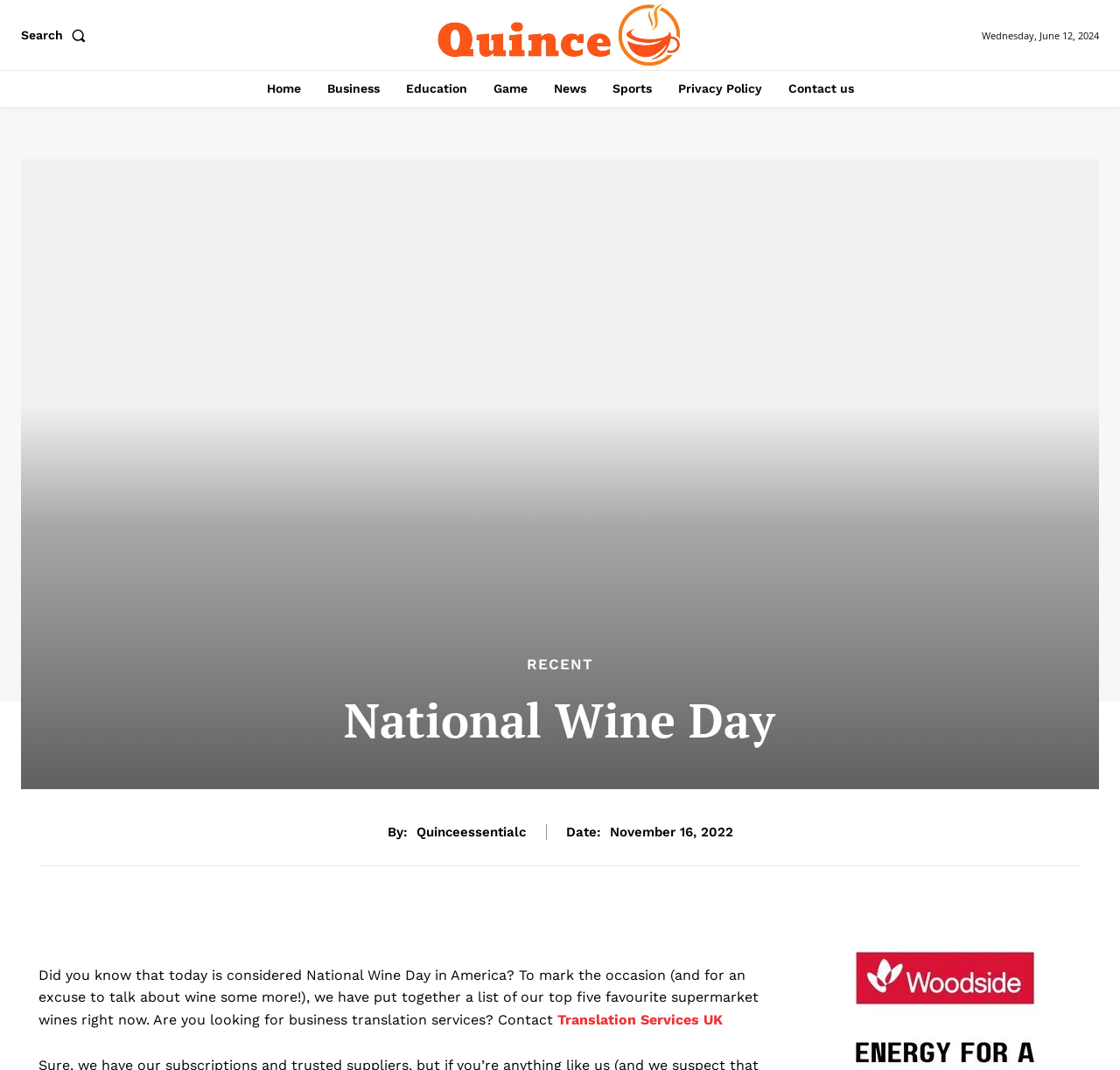Using the format (top-left x, top-left y, bottom-right x, bottom-right y), provide the bounding box coordinates for the described UI element. All values should be floating point numbers between 0 and 1: Recent

[0.47, 0.614, 0.53, 0.628]